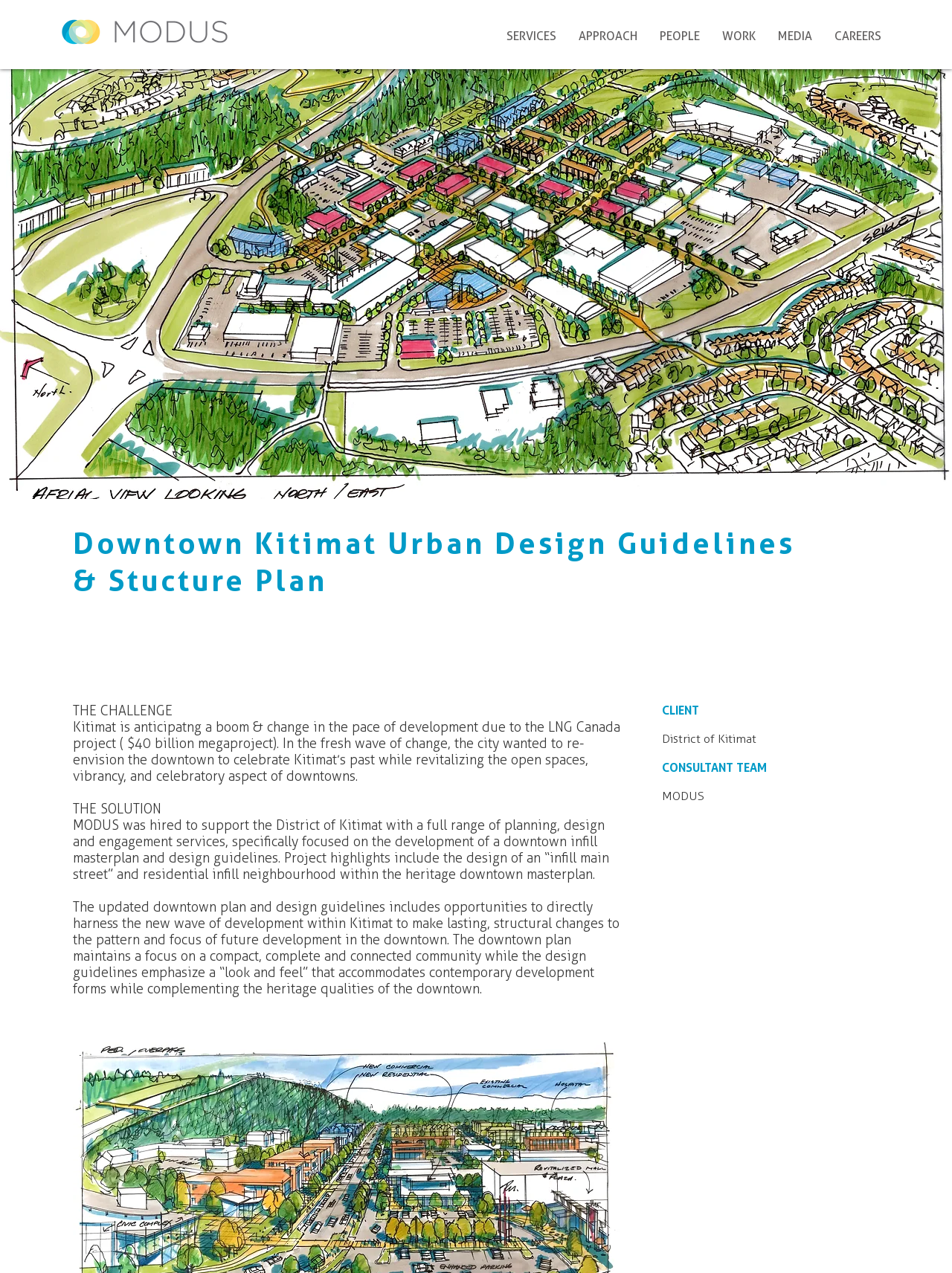What is the approximate width of the Modus logo image?
Based on the screenshot, provide a one-word or short-phrase response.

0.179